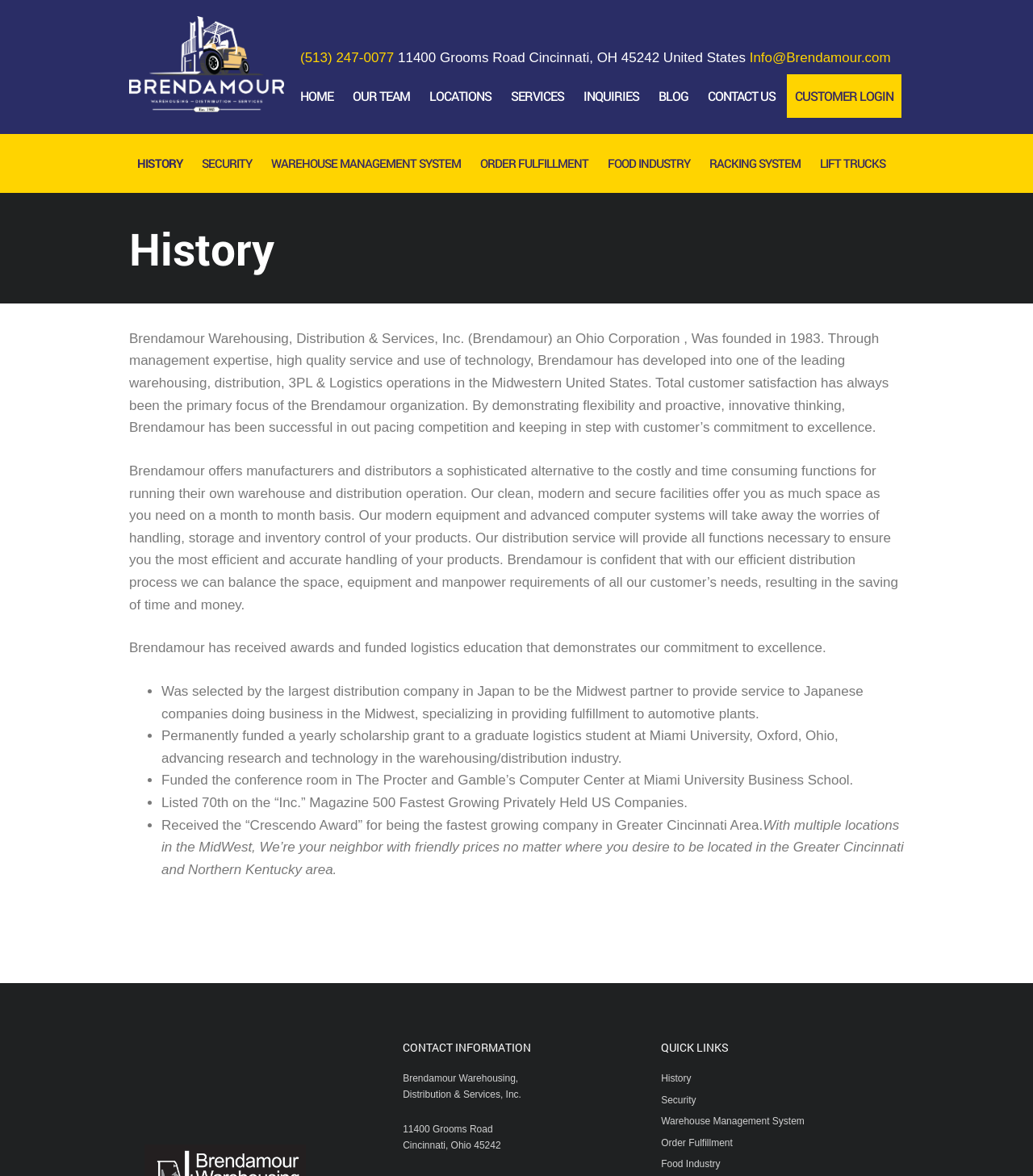Give the bounding box coordinates for the element described by: "Blog".

[0.63, 0.063, 0.674, 0.1]